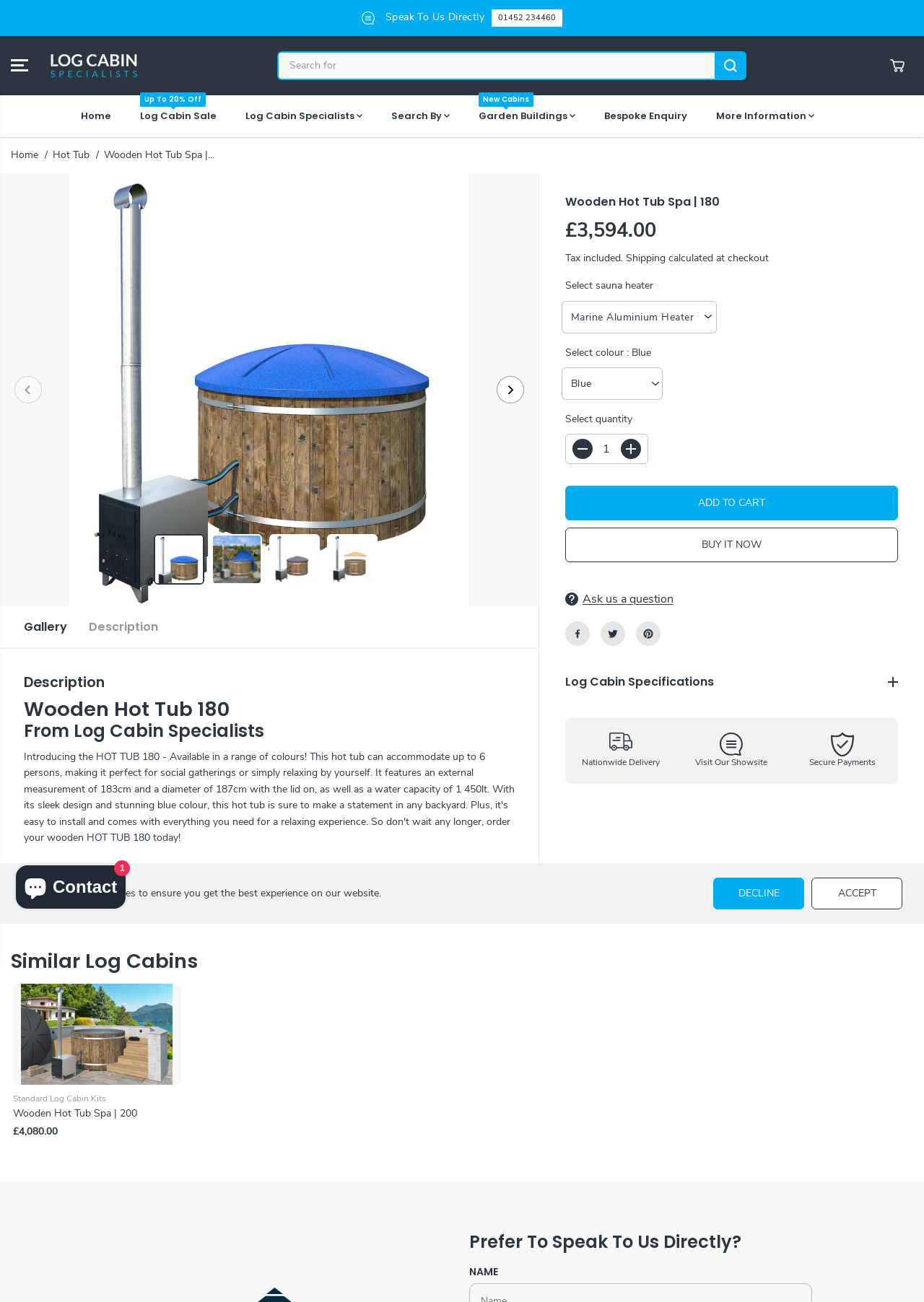Identify the bounding box of the UI element that matches this description: "Home".

[0.088, 0.073, 0.144, 0.105]